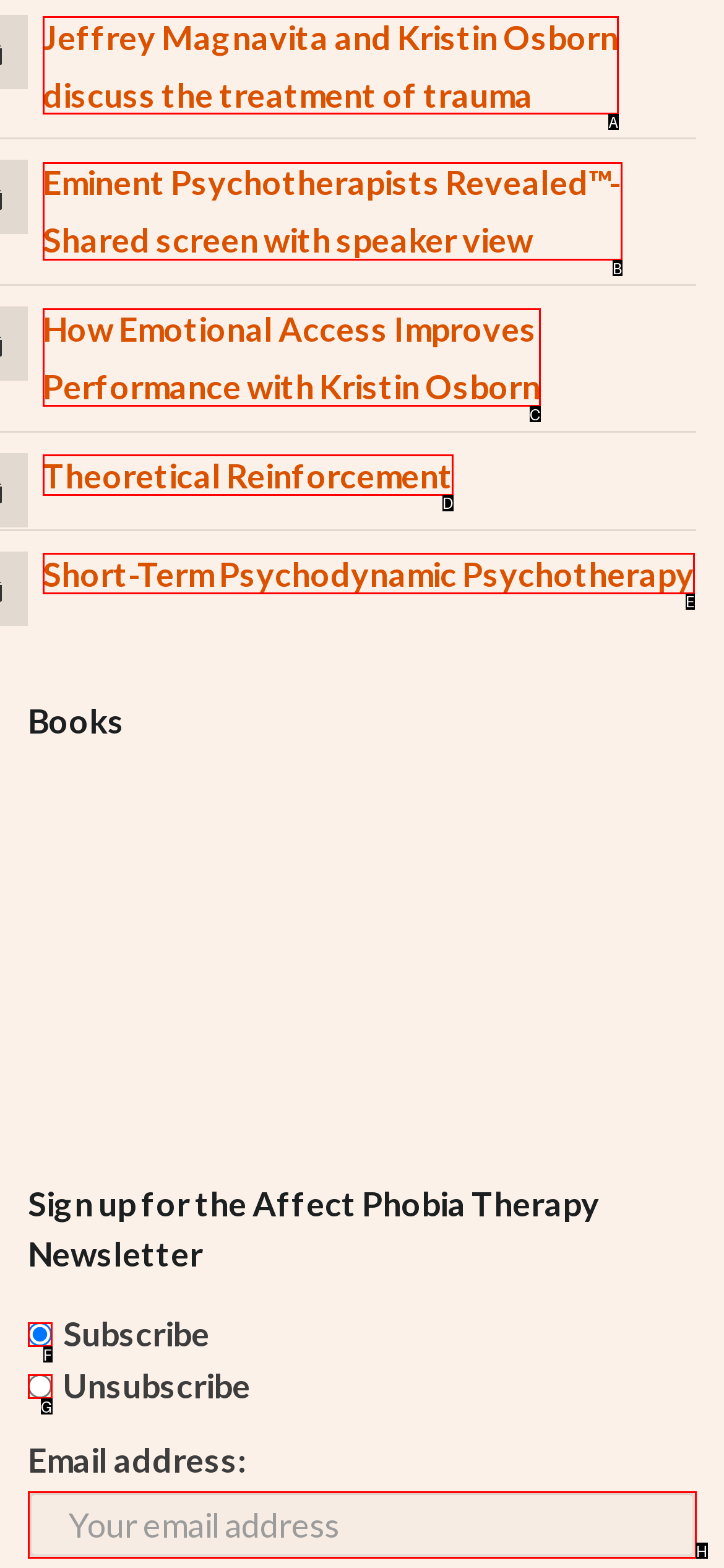Given the description: Short-Term Psychodynamic Psychotherapy, identify the matching option. Answer with the corresponding letter.

E